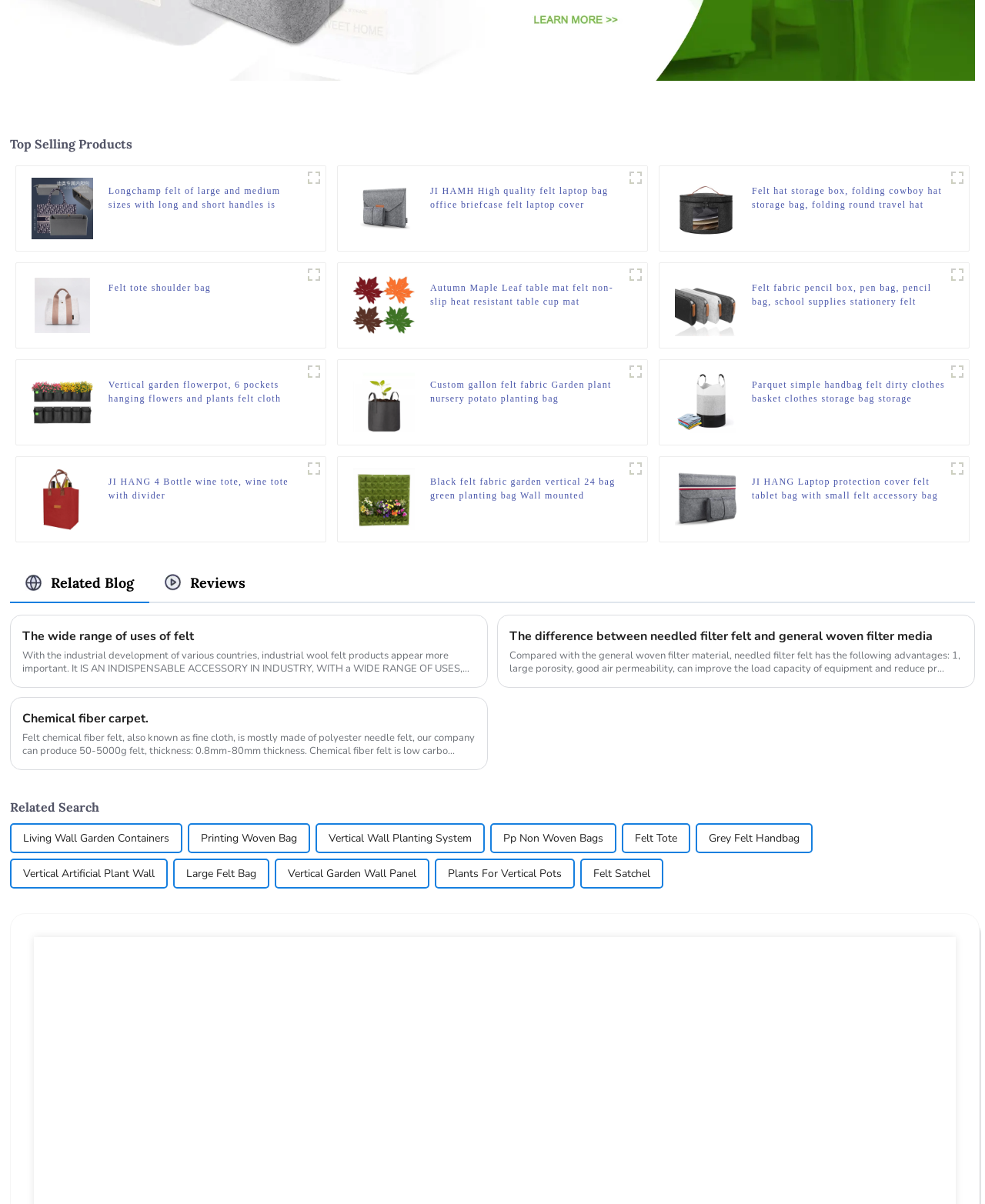Please locate the bounding box coordinates of the region I need to click to follow this instruction: "Click on the 'Longchamp' product image".

[0.032, 0.148, 0.094, 0.199]